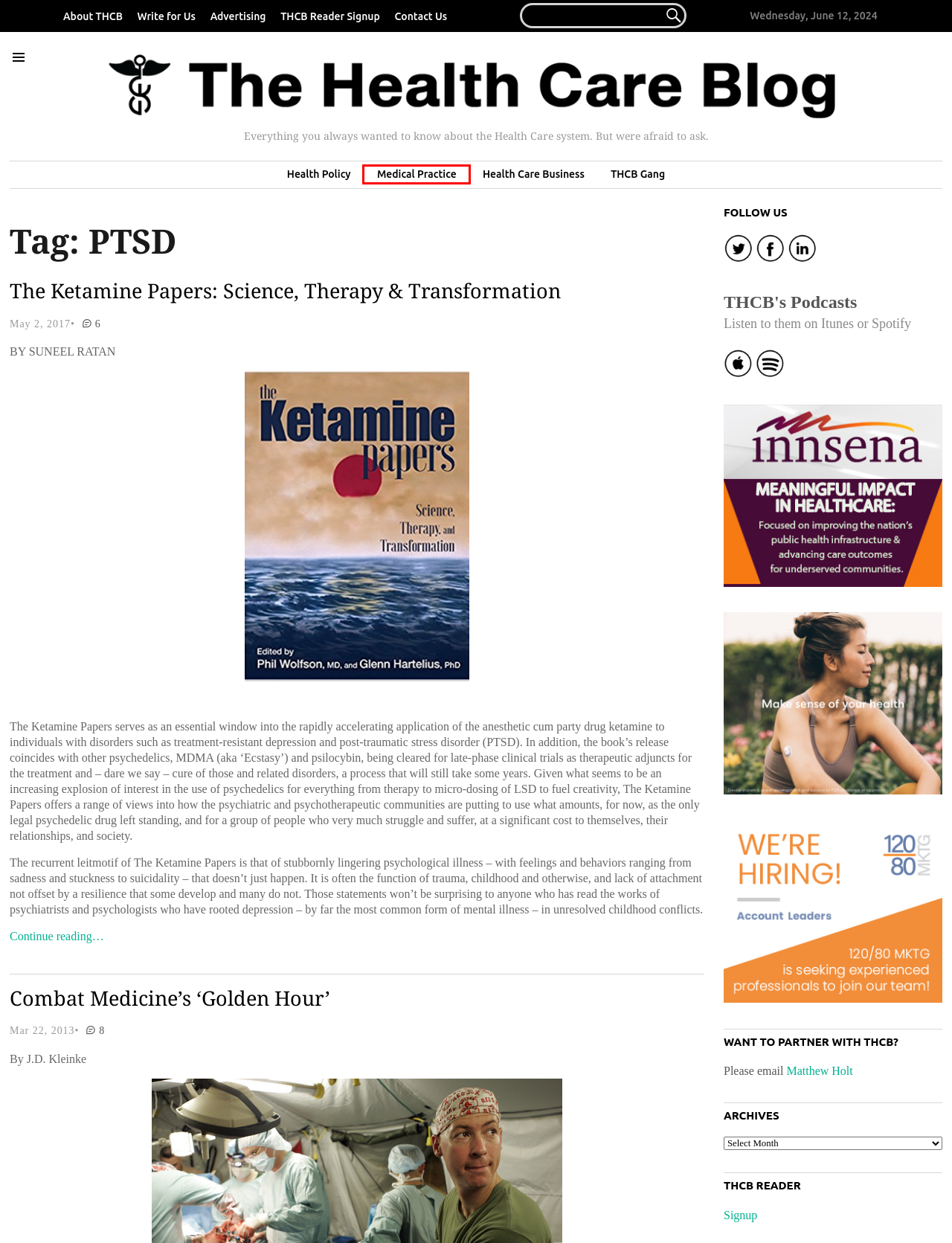Analyze the given webpage screenshot and identify the UI element within the red bounding box. Select the webpage description that best matches what you expect the new webpage to look like after clicking the element. Here are the candidates:
A. Medical Practice – The Health Care Blog
B. Contact Us – The Health Care Blog
C. The Ketamine Papers: Science, Therapy & Transformation – The Health Care Blog
D. Combat Medicine’s ‘Golden Hour’ – The Health Care Blog
E. THCB Reader Signup – The Health Care Blog
F. THCB Gang – The Health Care Blog
G. Best Diabetes Management System - Glucose Monitoring App - One Drop
H. Advertising – The Health Care Blog

A